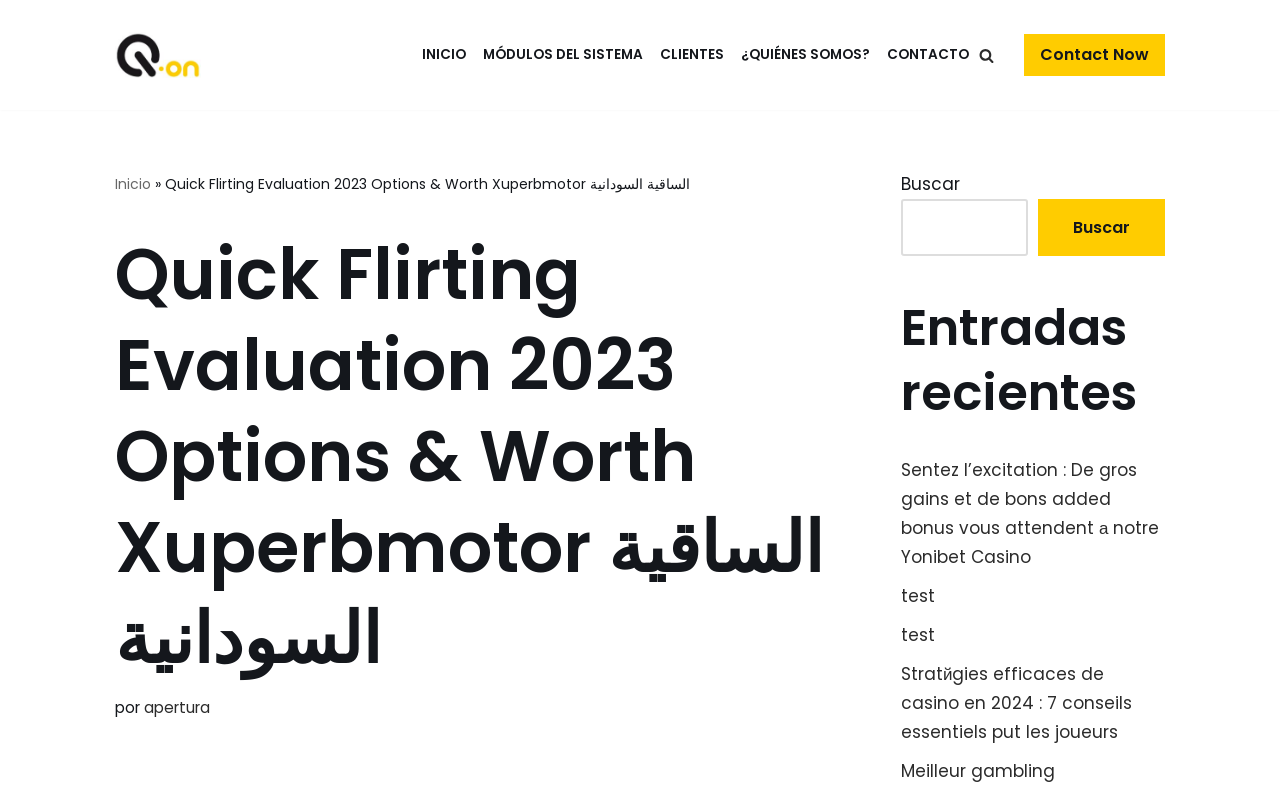Respond with a single word or short phrase to the following question: 
How many primary menu items are there?

5